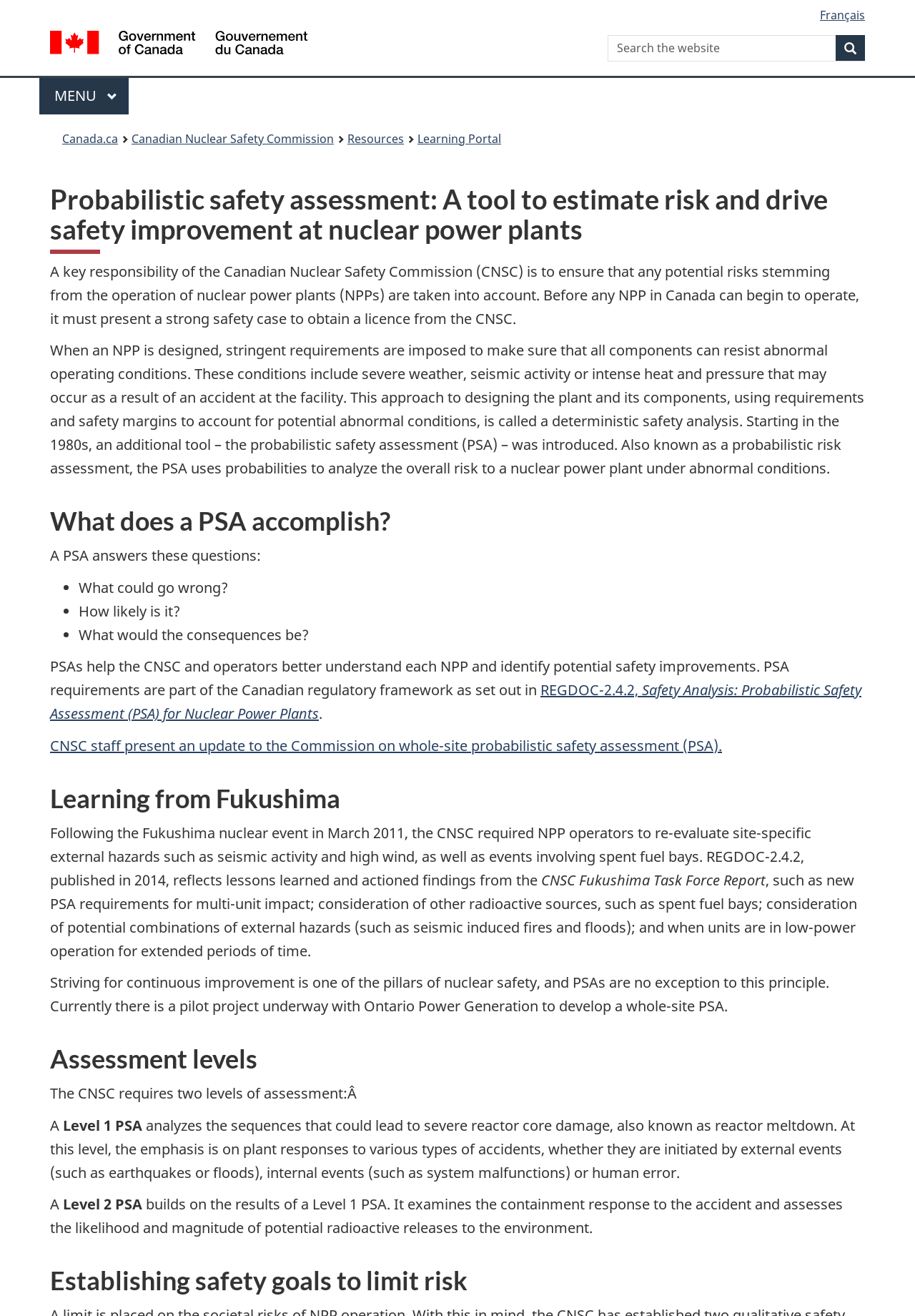Predict the bounding box for the UI component with the following description: "Main Menu".

[0.043, 0.059, 0.141, 0.087]